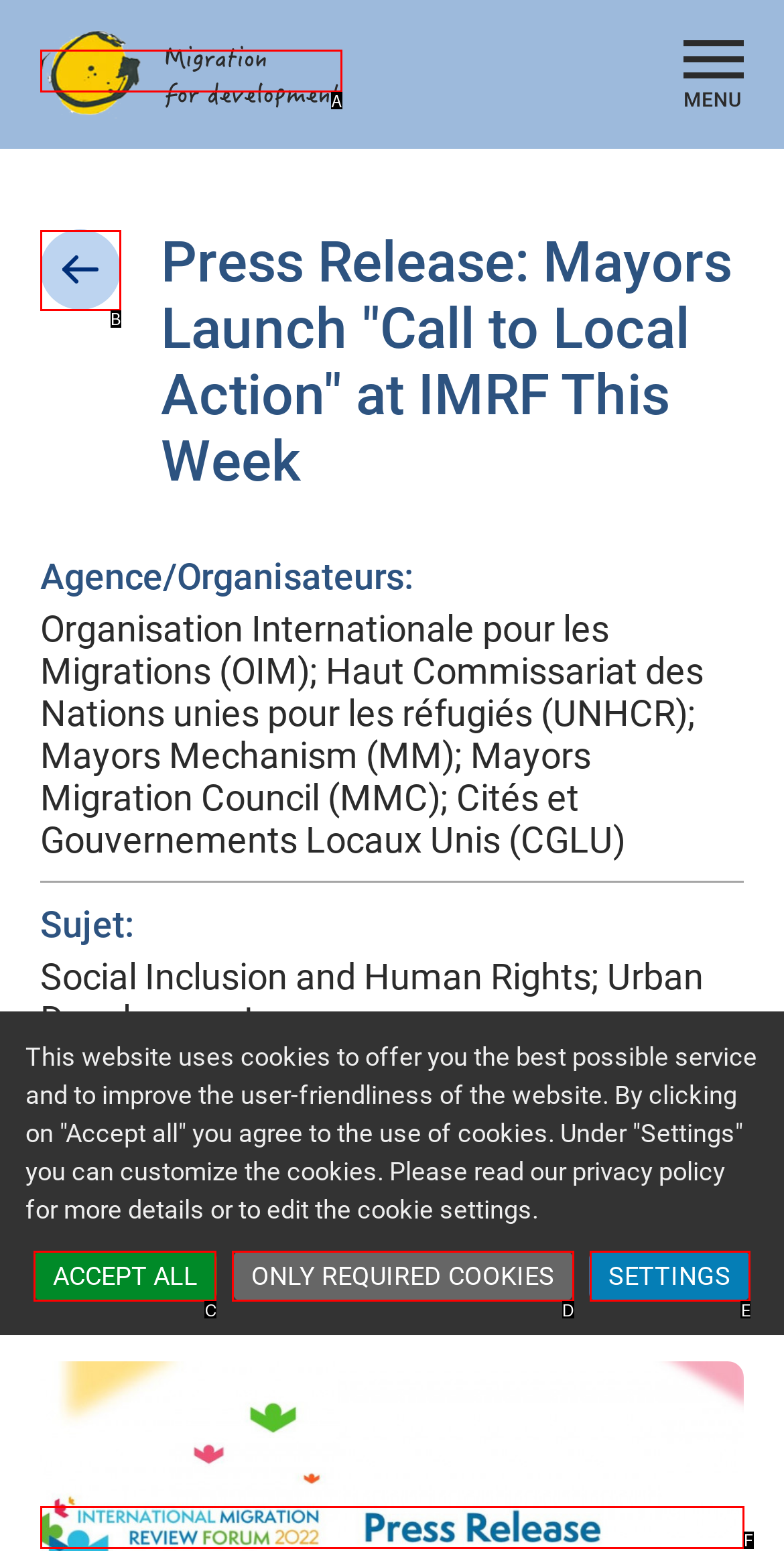Pick the HTML element that corresponds to the description: ACCEPT ALL
Answer with the letter of the correct option from the given choices directly.

C